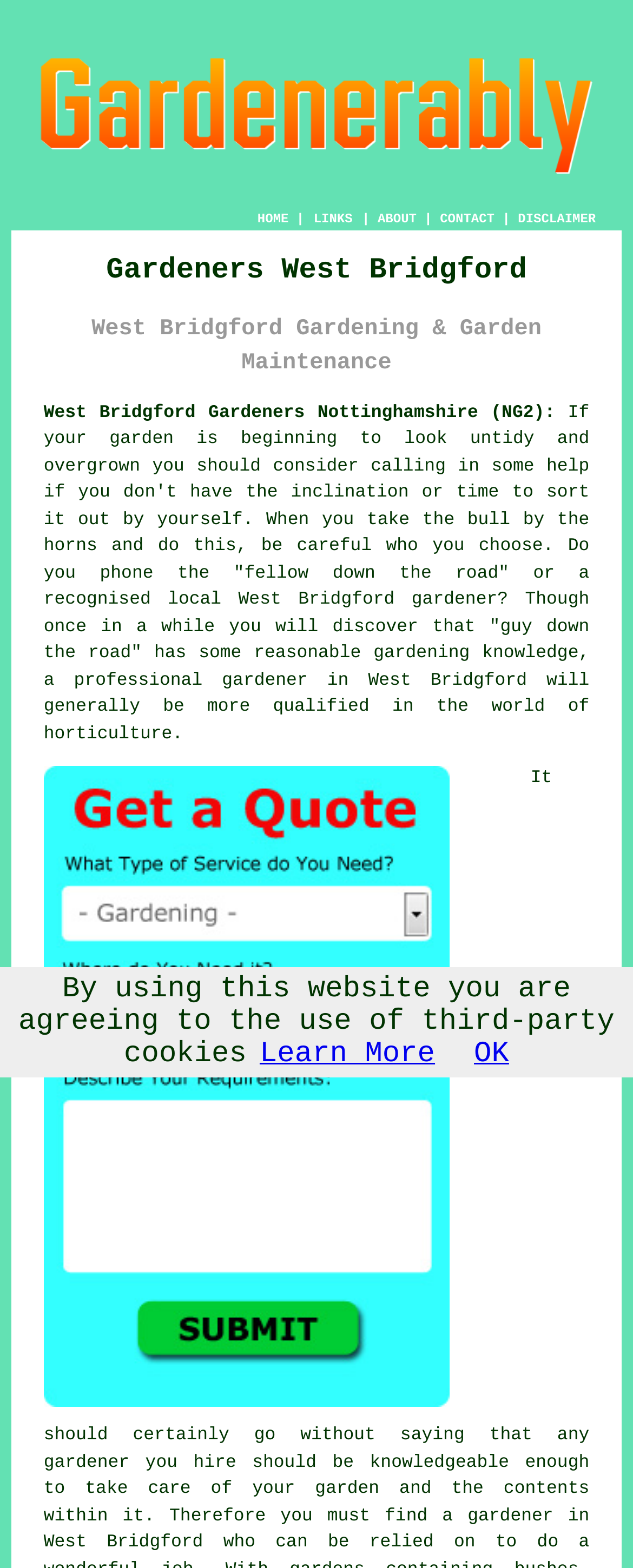Provide a short, one-word or phrase answer to the question below:
What is the importance of choosing a qualified gardener?

More qualified in horticulture